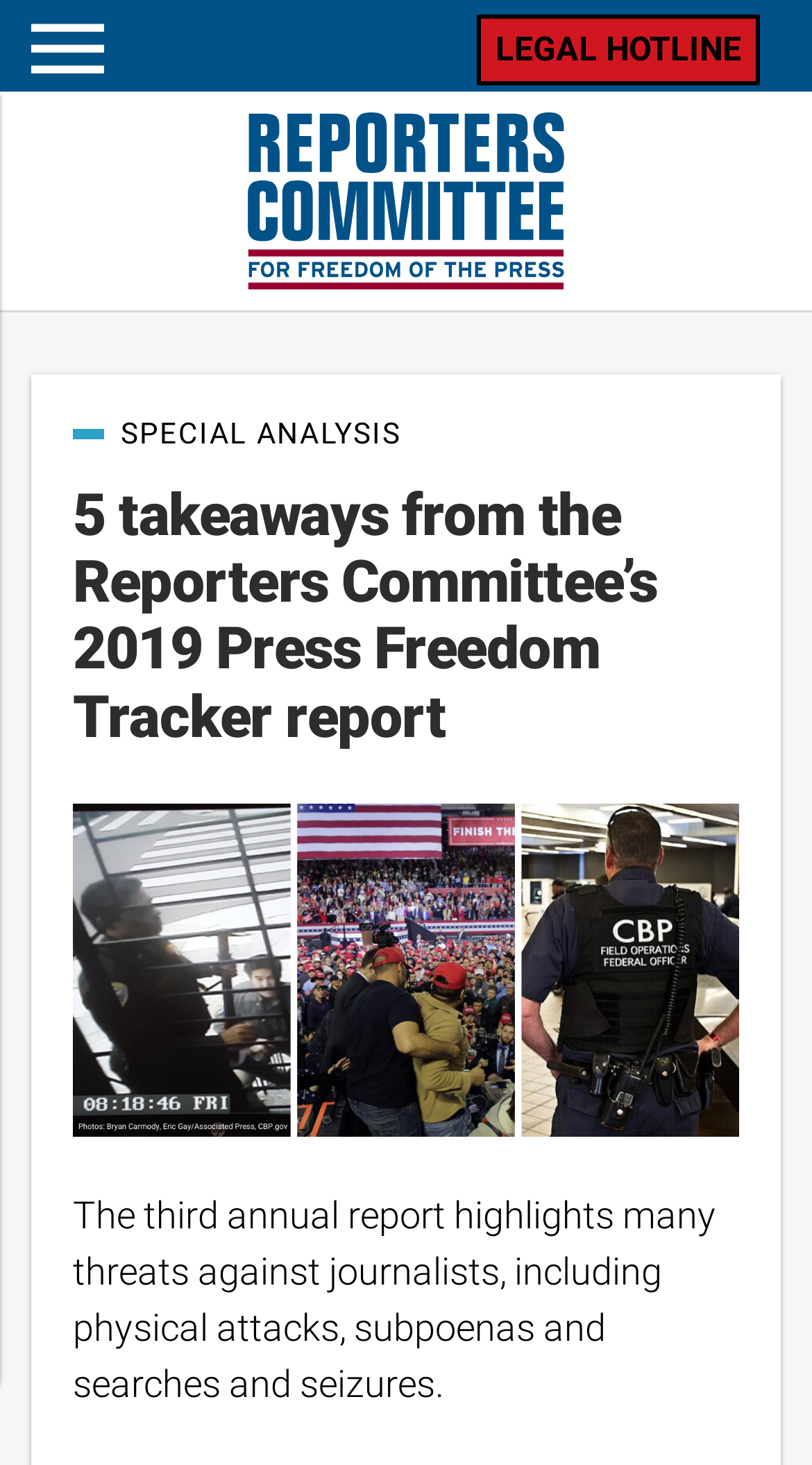Articulate a detailed summary of the webpage's content and design.

The webpage is focused on the 2019 Press Freedom Tracker report, with a prominent banner at the top displaying the site's name, "Reporters Committee for Freedom of the Press homepage". Below the banner, there is a link to "Skip to content" on the top-left corner. On the top-right corner, there is a button to "Open mobile menu", accompanied by a small image.

The main content of the webpage is divided into sections. The first section has a heading that reads "5 takeaways from the Reporters Committee’s 2019 Press Freedom Tracker report". Below this heading, there is a brief summary of the report, stating that it highlights many threats against journalists, including physical attacks, subpoenas, and searches and seizures.

To the left of the summary, there is a list of post categories, including "SPECIAL ANALYSIS". Above the list, there is a heading that reads "Post categories". Below the summary, there is a large figure that takes up most of the width of the page, containing a photo collage showing a Bryan Carmody raid, a Trump rally, and a CBP officer.

Overall, the webpage has a clear and organized structure, with a focus on presenting the key findings of the 2019 Press Freedom Tracker report.